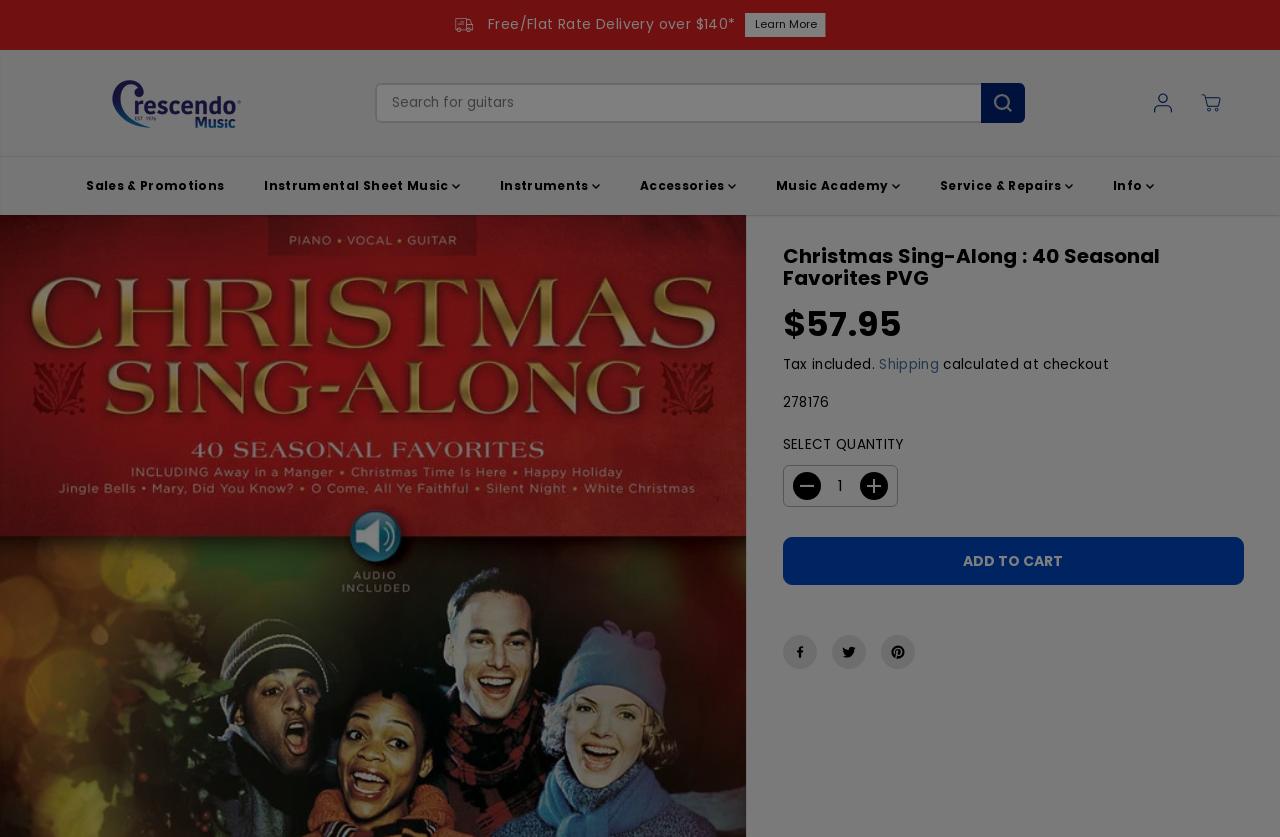Determine the bounding box coordinates of the clickable region to execute the instruction: "Add to cart". The coordinates should be four float numbers between 0 and 1, denoted as [left, top, right, bottom].

[0.611, 0.641, 0.972, 0.698]